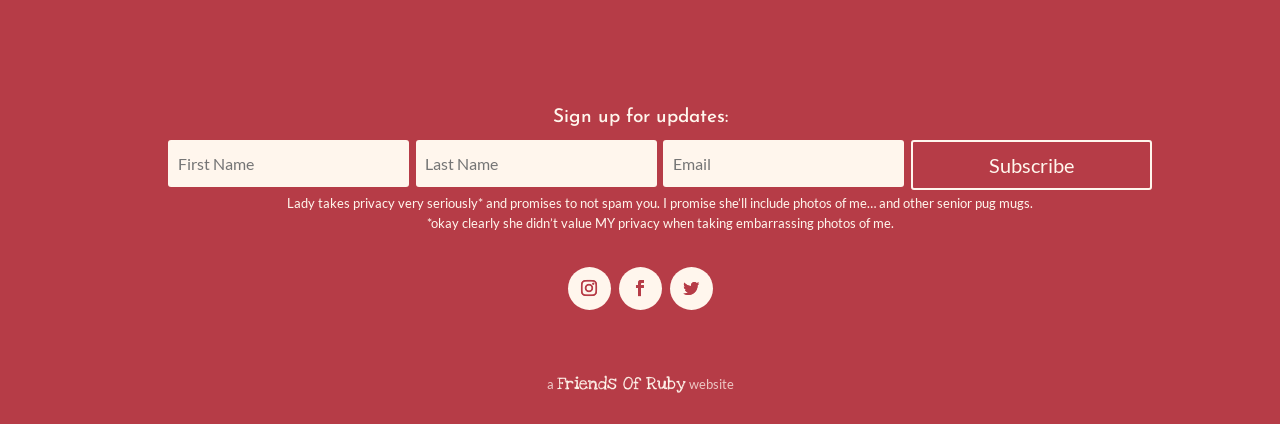Could you specify the bounding box coordinates for the clickable section to complete the following instruction: "Follow Lady on Facebook"?

[0.443, 0.629, 0.477, 0.73]